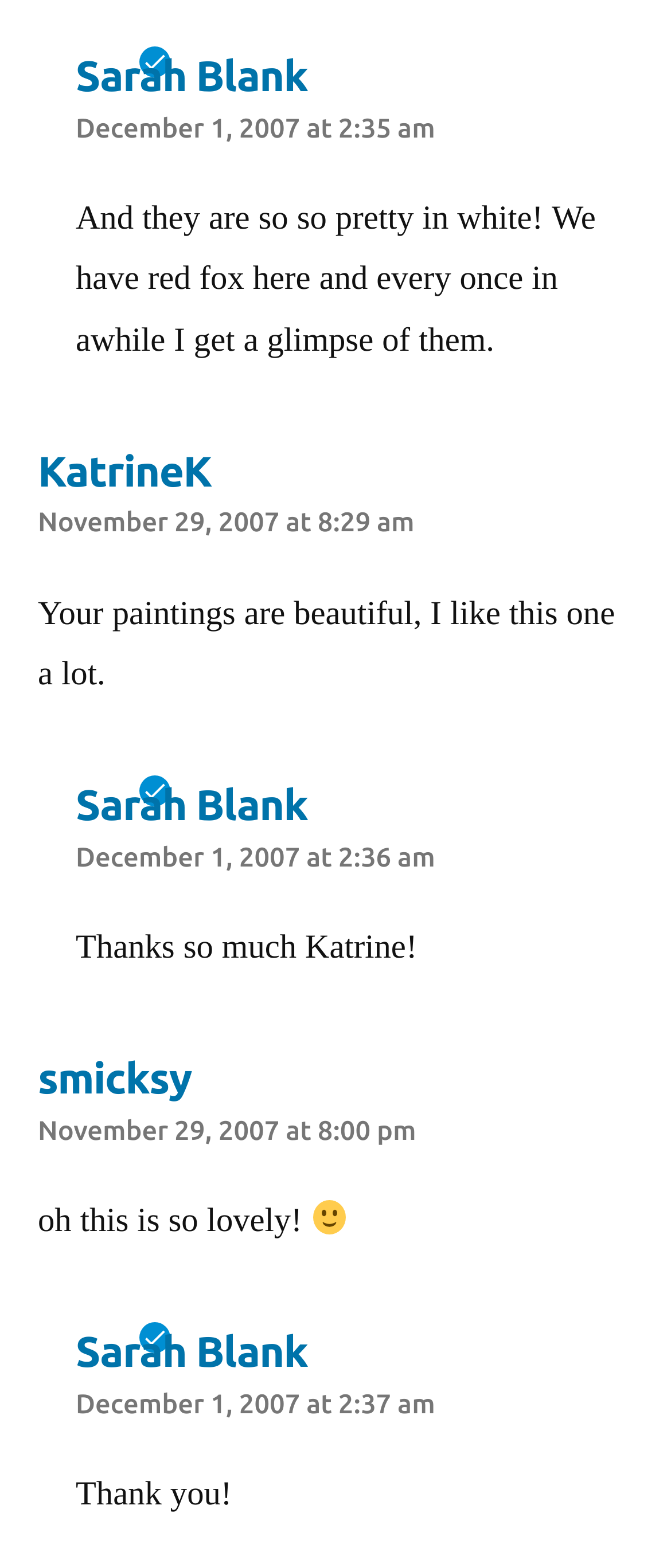Pinpoint the bounding box coordinates of the clickable element needed to complete the instruction: "View smicksy's comment". The coordinates should be provided as four float numbers between 0 and 1: [left, top, right, bottom].

[0.056, 0.765, 0.463, 0.791]